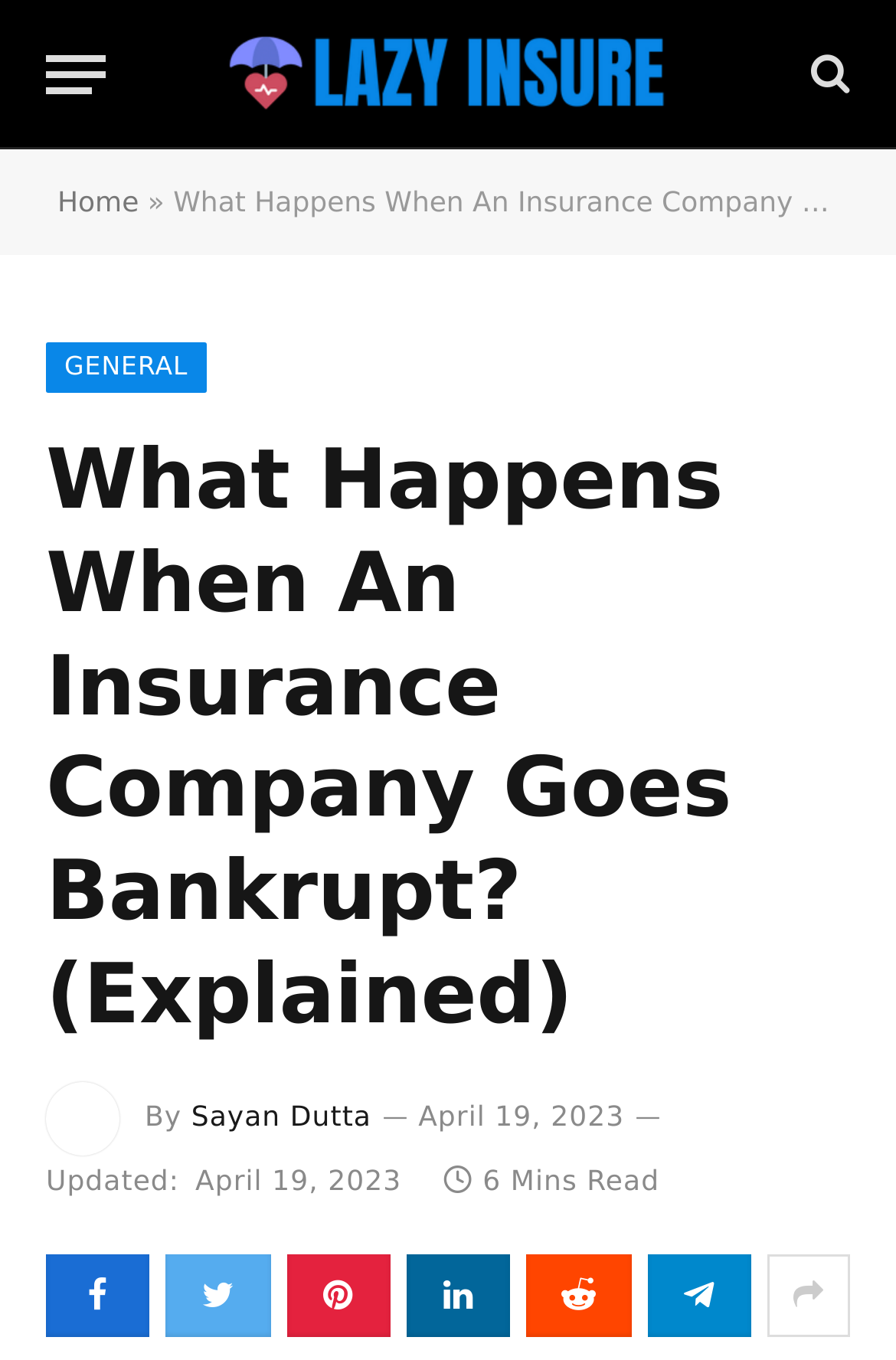Answer in one word or a short phrase: 
How long does it take to read the article?

6 Mins